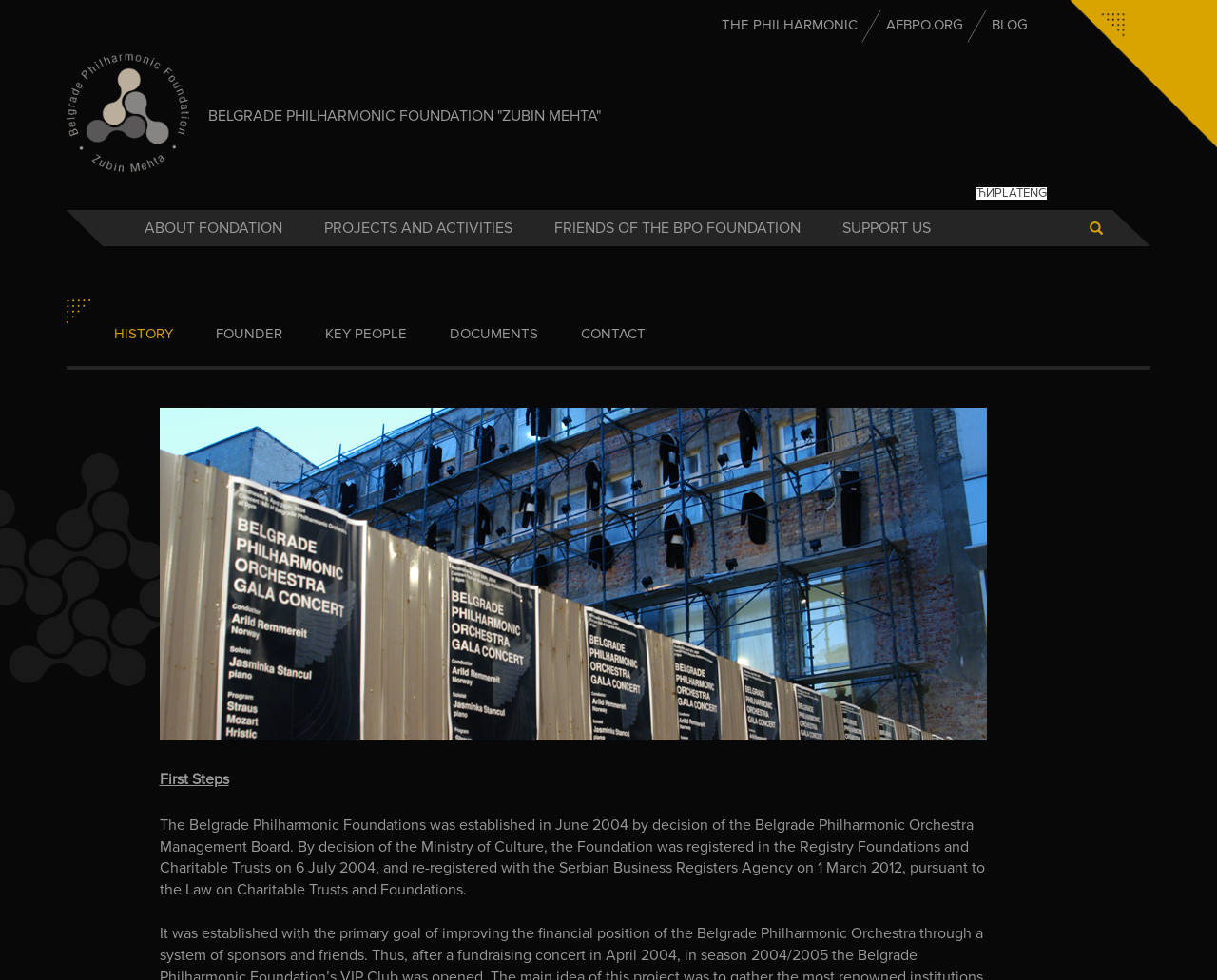Please give a one-word or short phrase response to the following question: 
What is the purpose of the 'SUPPORT US' link?

To support the foundation